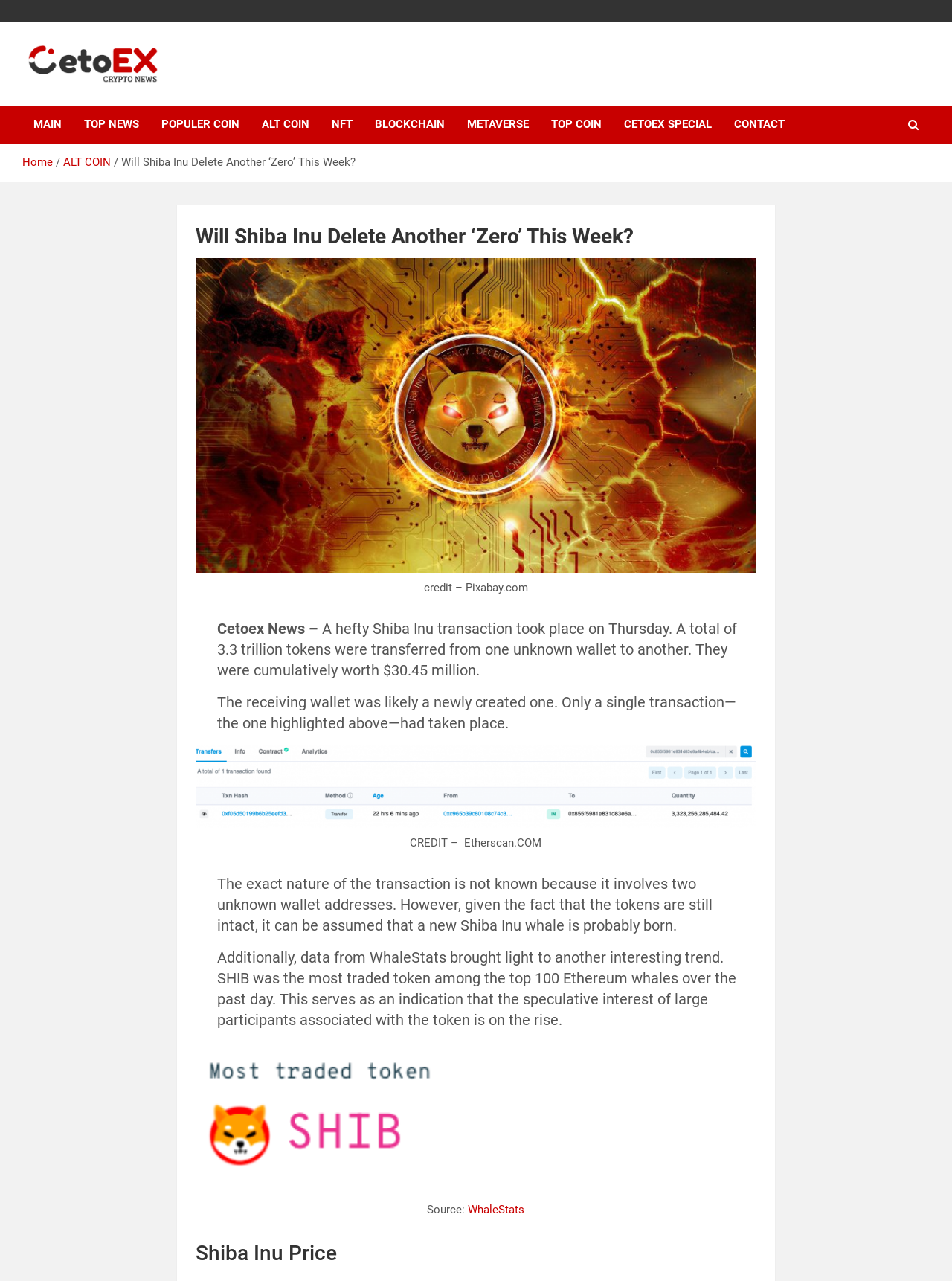Determine the bounding box coordinates in the format (top-left x, top-left y, bottom-right x, bottom-right y). Ensure all values are floating point numbers between 0 and 1. Identify the bounding box of the UI element described by: TOP COIN

[0.567, 0.083, 0.644, 0.112]